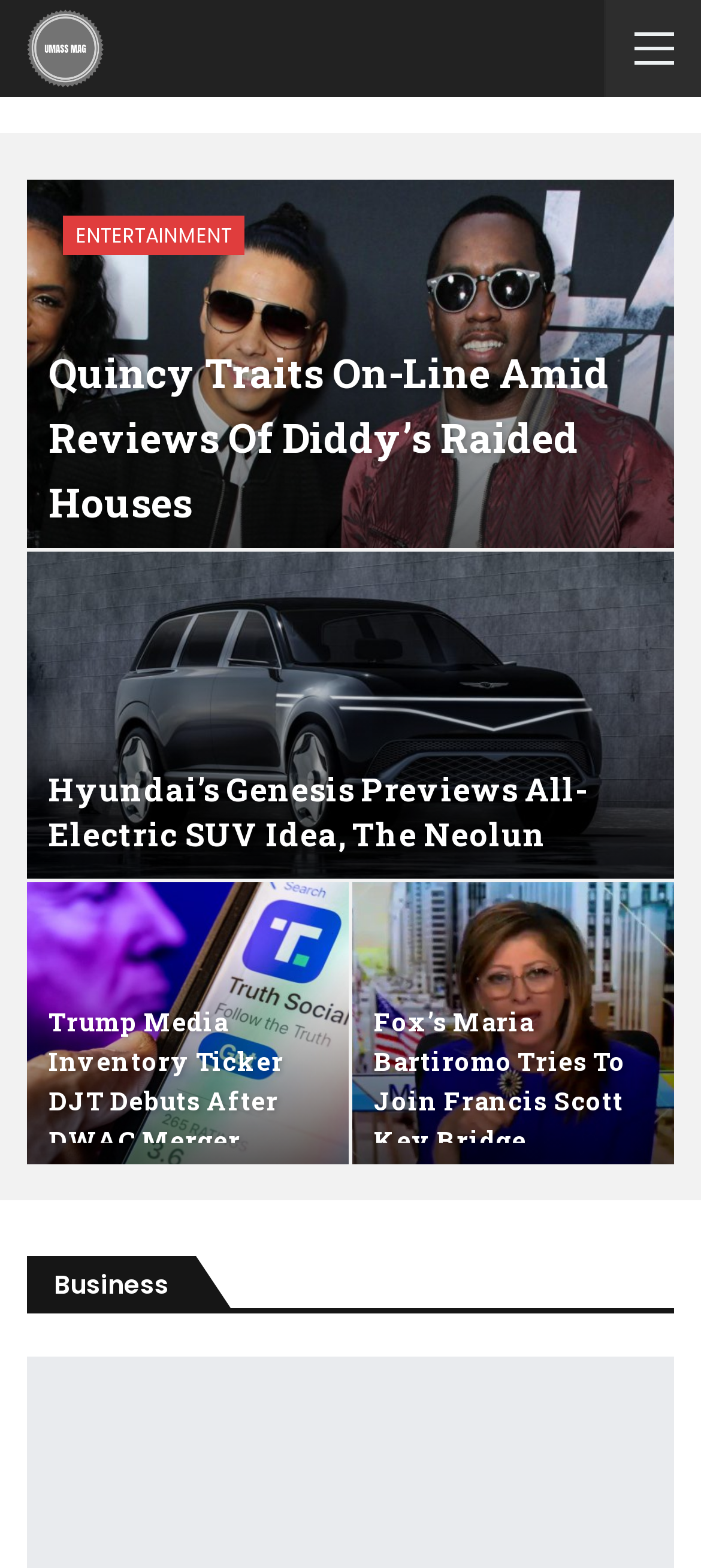Determine the bounding box of the UI component based on this description: "Business". The bounding box coordinates should be four float values between 0 and 1, i.e., [left, top, right, bottom].

[0.038, 0.805, 0.279, 0.832]